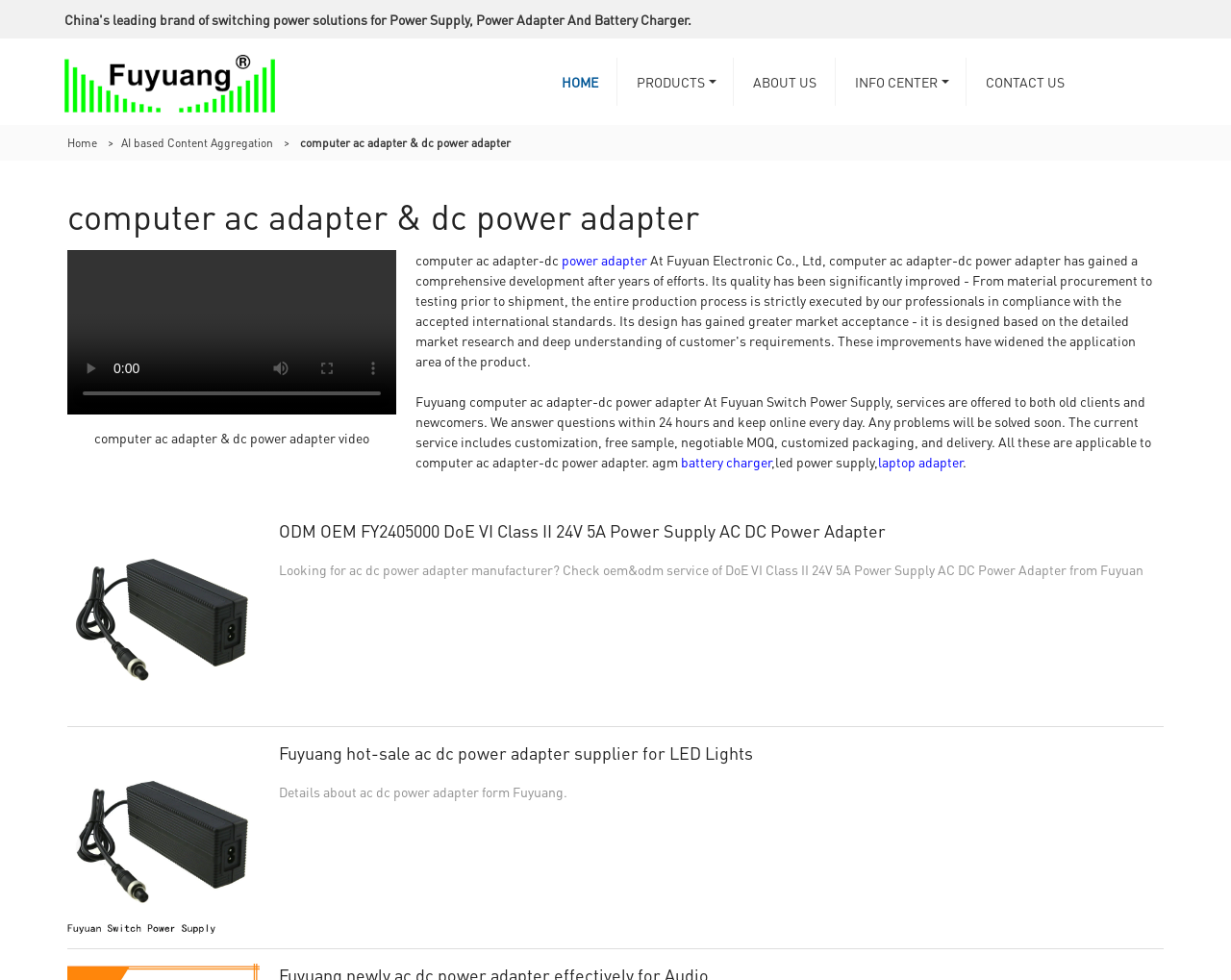Determine the bounding box coordinates of the clickable area required to perform the following instruction: "Click on the 'CONTACT US' link". The coordinates should be represented as four float numbers between 0 and 1: [left, top, right, bottom].

[0.785, 0.039, 0.881, 0.128]